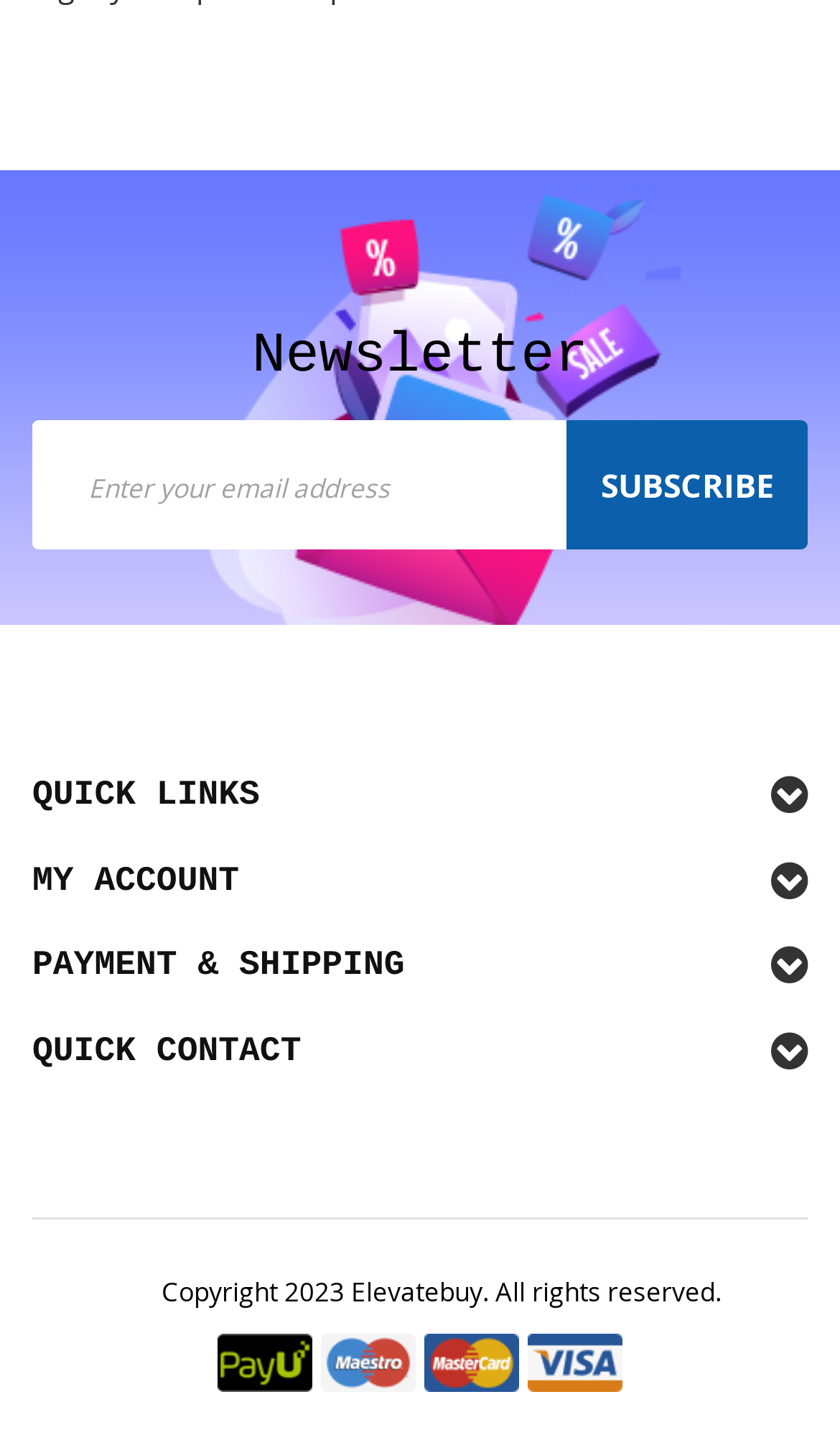Please provide a one-word or short phrase answer to the question:
Is the subscribe button located above or below the textbox?

Below